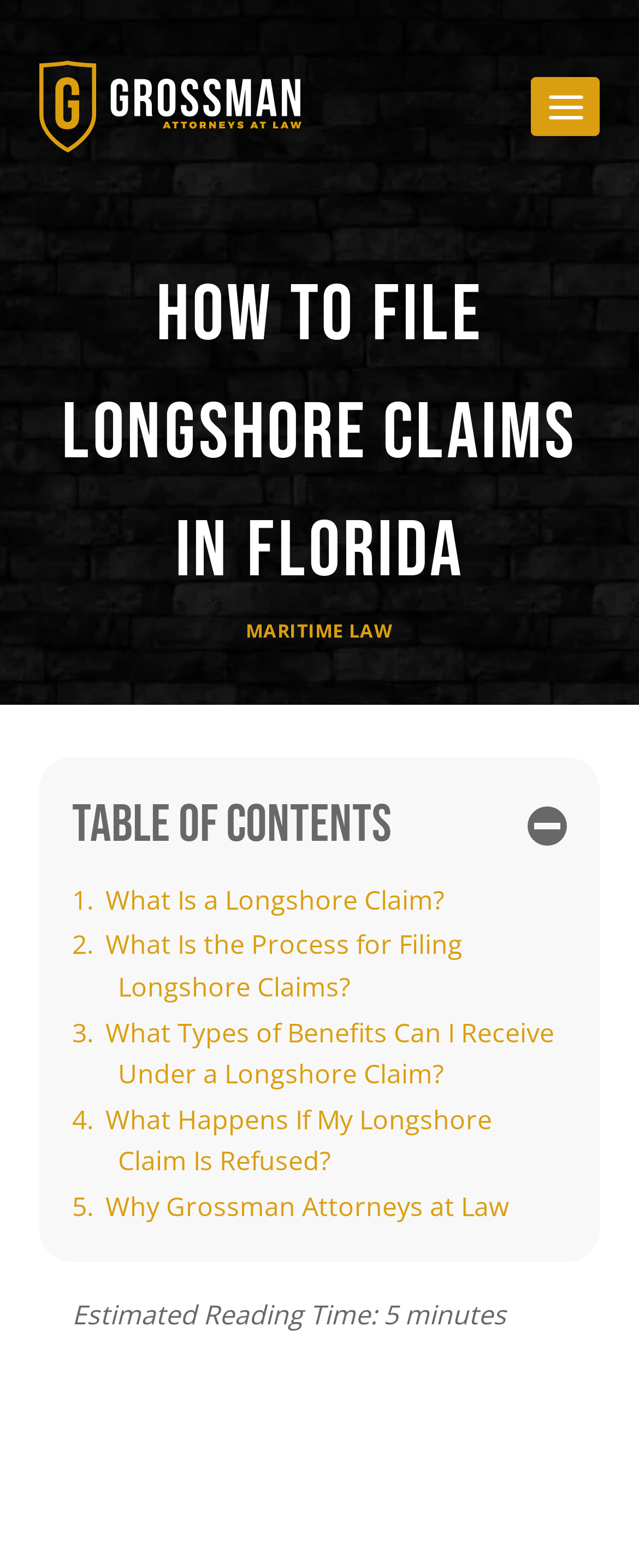How many links are present in the Table of Contents?
Please use the image to provide an in-depth answer to the question.

The Table of Contents has 5 links, namely 'What Is a Longshore Claim?', 'What Is the Process for Filing Longshore Claims?', 'What Types of Benefits Can I Receive Under a Longshore Claim?', 'What Happens If My Longshore Claim Is Refused?', and 'Why Grossman Attorneys at Law'.